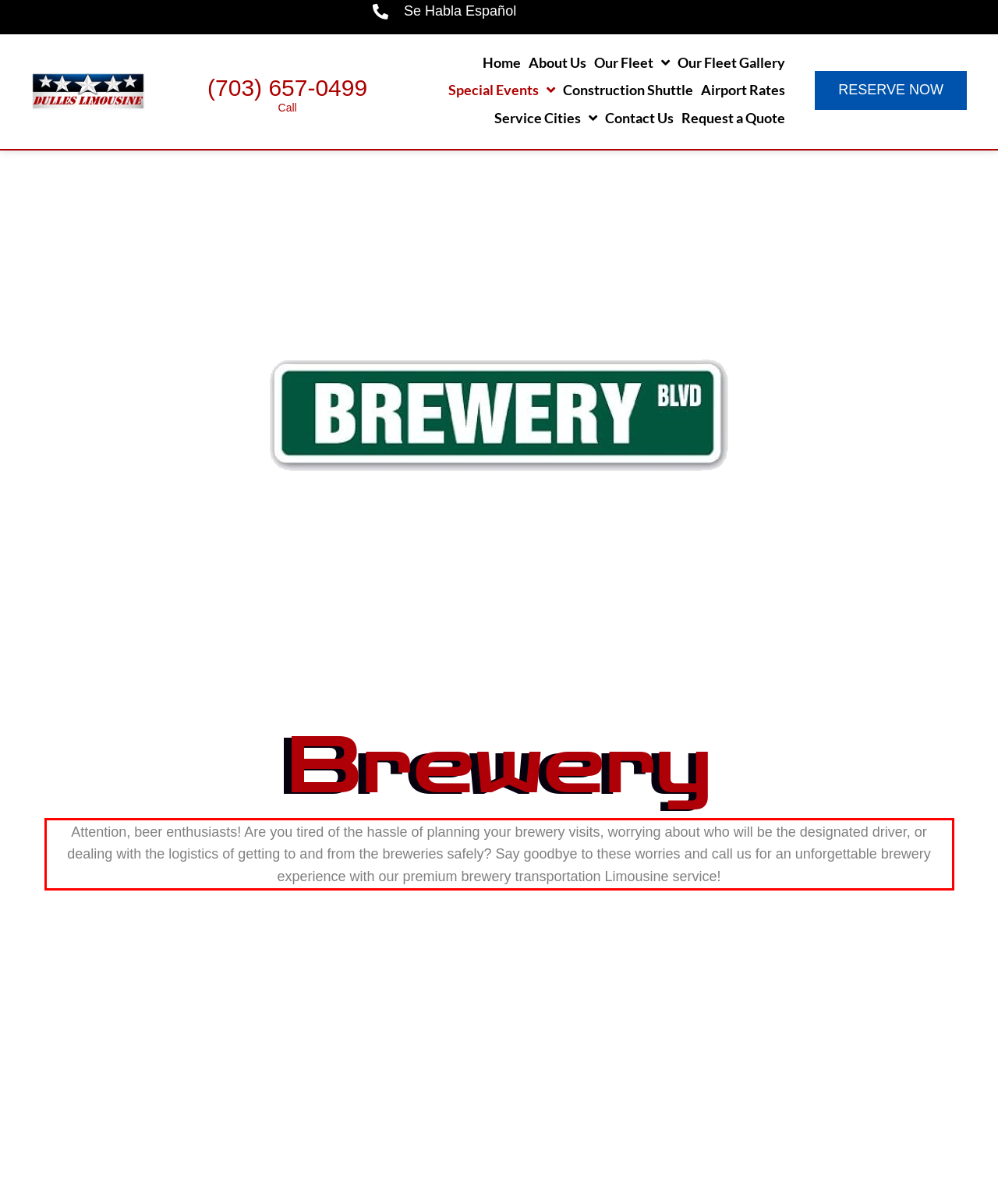Please look at the screenshot provided and find the red bounding box. Extract the text content contained within this bounding box.

Attention, beer enthusiasts! Are you tired of the hassle of planning your brewery visits, worrying about who will be the designated driver, or dealing with the logistics of getting to and from the breweries safely? Say goodbye to these worries and call us for an unforgettable brewery experience with our premium brewery transportation Limousine service!